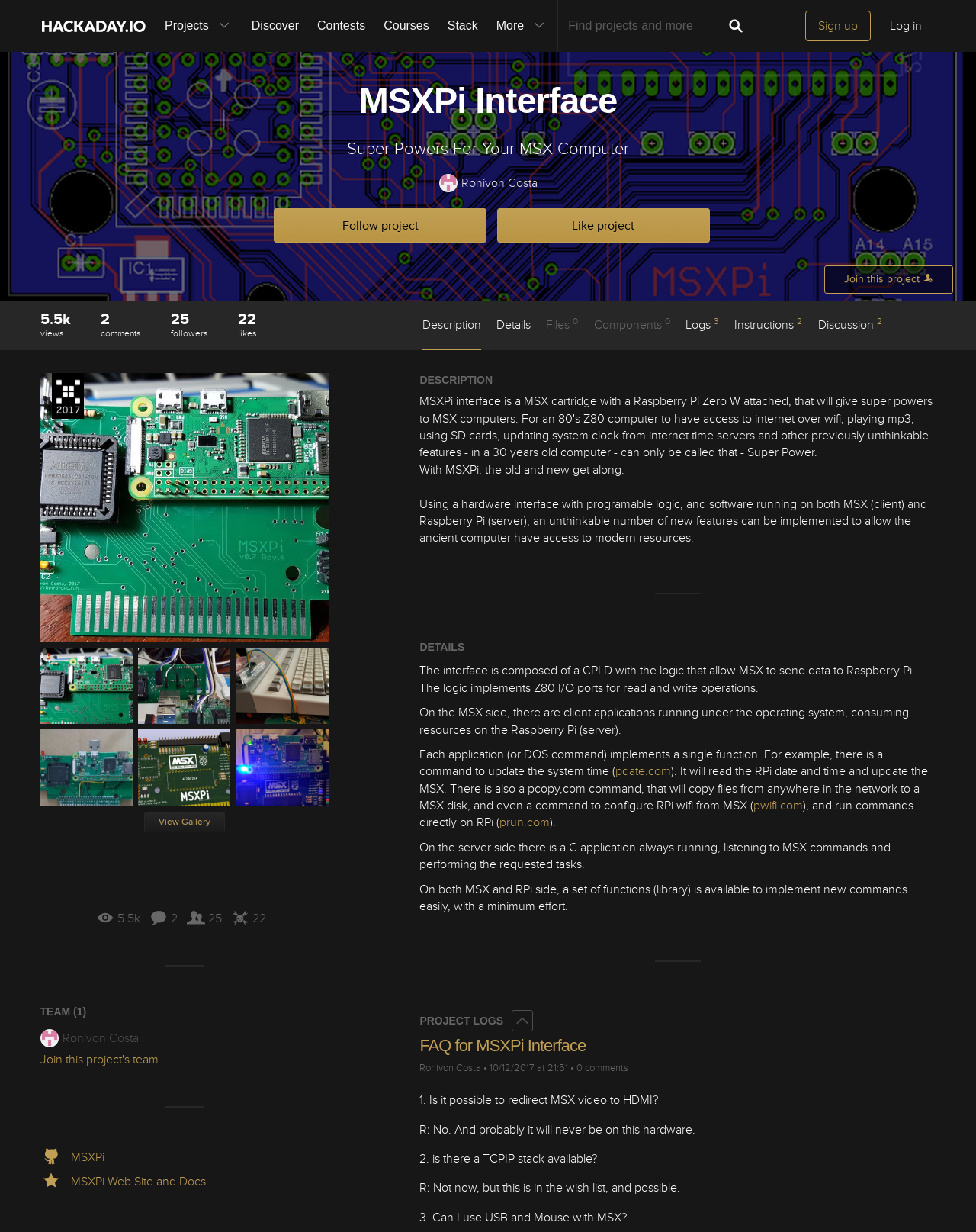What is the name of the author of the project?
Please answer the question with as much detail and depth as you can.

I found the answer by looking at the link element with the text 'ronivon-costa Ronivon Costa' which is located in the team section of the webpage.